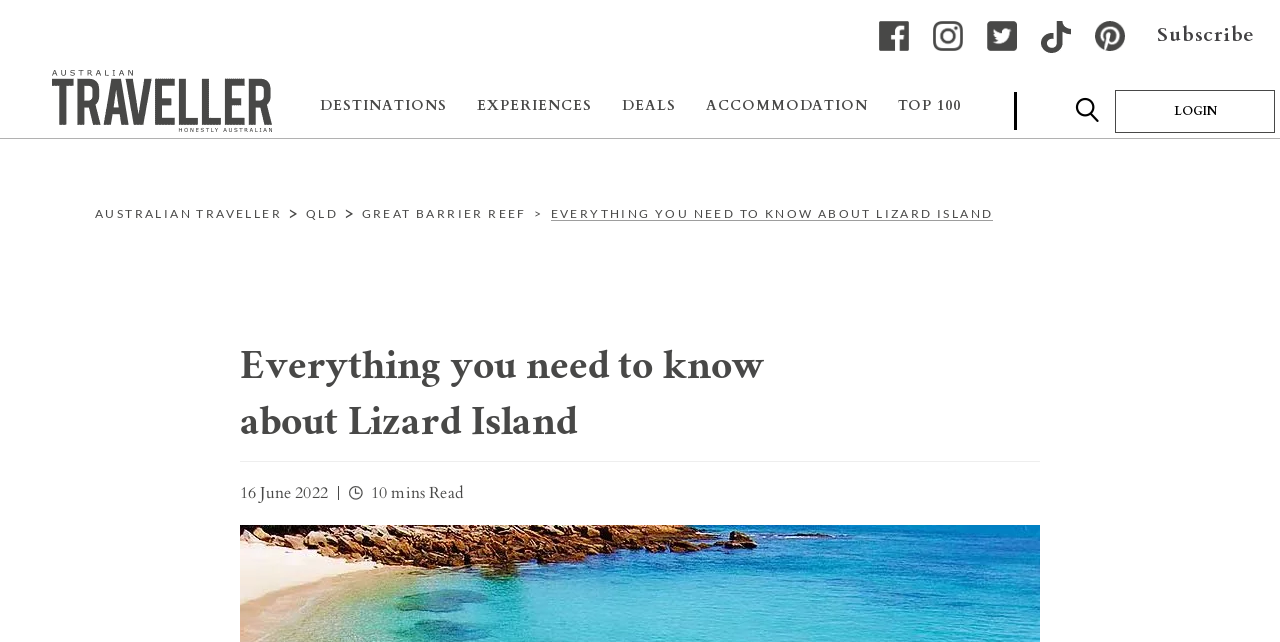Please identify the bounding box coordinates of the element's region that needs to be clicked to fulfill the following instruction: "View Facebook page". The bounding box coordinates should consist of four float numbers between 0 and 1, i.e., [left, top, right, bottom].

[0.668, 0.033, 0.71, 0.093]